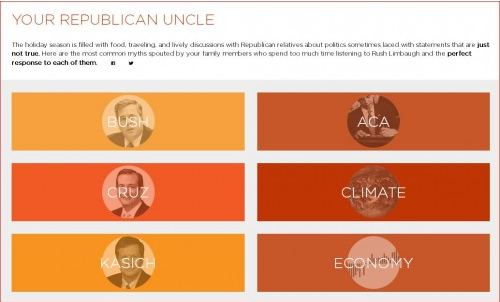Paint a vivid picture with your words by describing the image in detail.

The image is part of a web feature titled "Your Republican Uncle," which aims to help individuals navigate politically charged conversations, particularly during holiday gatherings. It showcases a grid of buttons that represent common political topics often discussed among family members, especially those who may hold conservative views. The topics highlighted include "Bush," "Cruz," "Kasich," "ACA" (Affordable Care Act), "Climate," and "Economy."

The design uses a colorful layout with distinct sections for each topic, indicating a friendly and approachable resource aimed at debunking myths and providing responses to common misconceptions that may arise during discussions with family members. This guide is a response to the challenges faced during Thanksgiving conversations about politics and aims to equip readers with factual information to counter misinformation effectively.